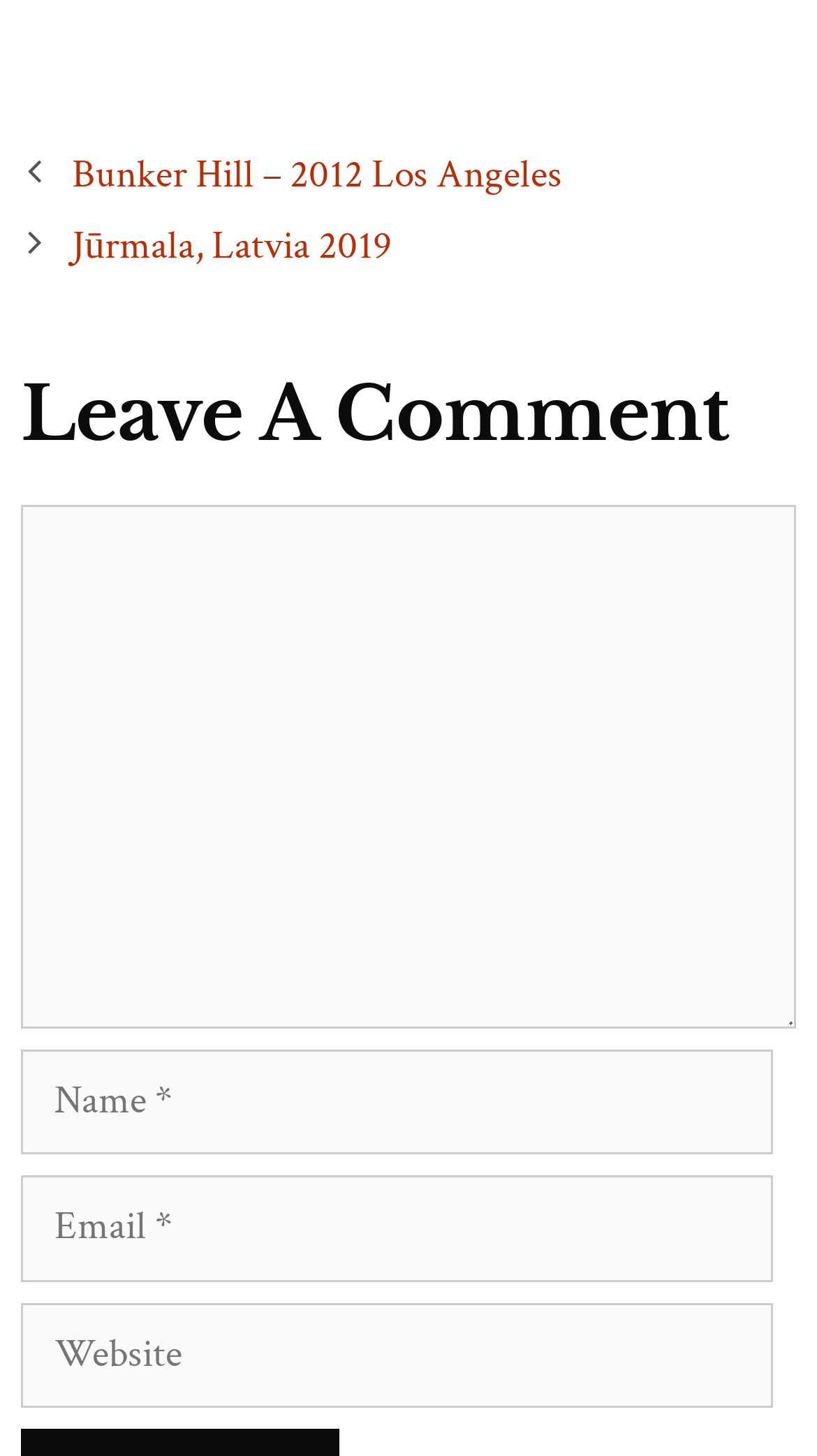From the screenshot, find the bounding box of the UI element matching this description: "parent_node: Comment name="url" placeholder="Website"". Supply the bounding box coordinates in the form [left, top, right, bottom], each a float between 0 and 1.

[0.026, 0.894, 0.946, 0.967]